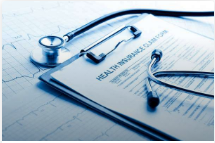What does the stethoscope symbolize?
Based on the screenshot, provide a one-word or short-phrase response.

Medical professionalism